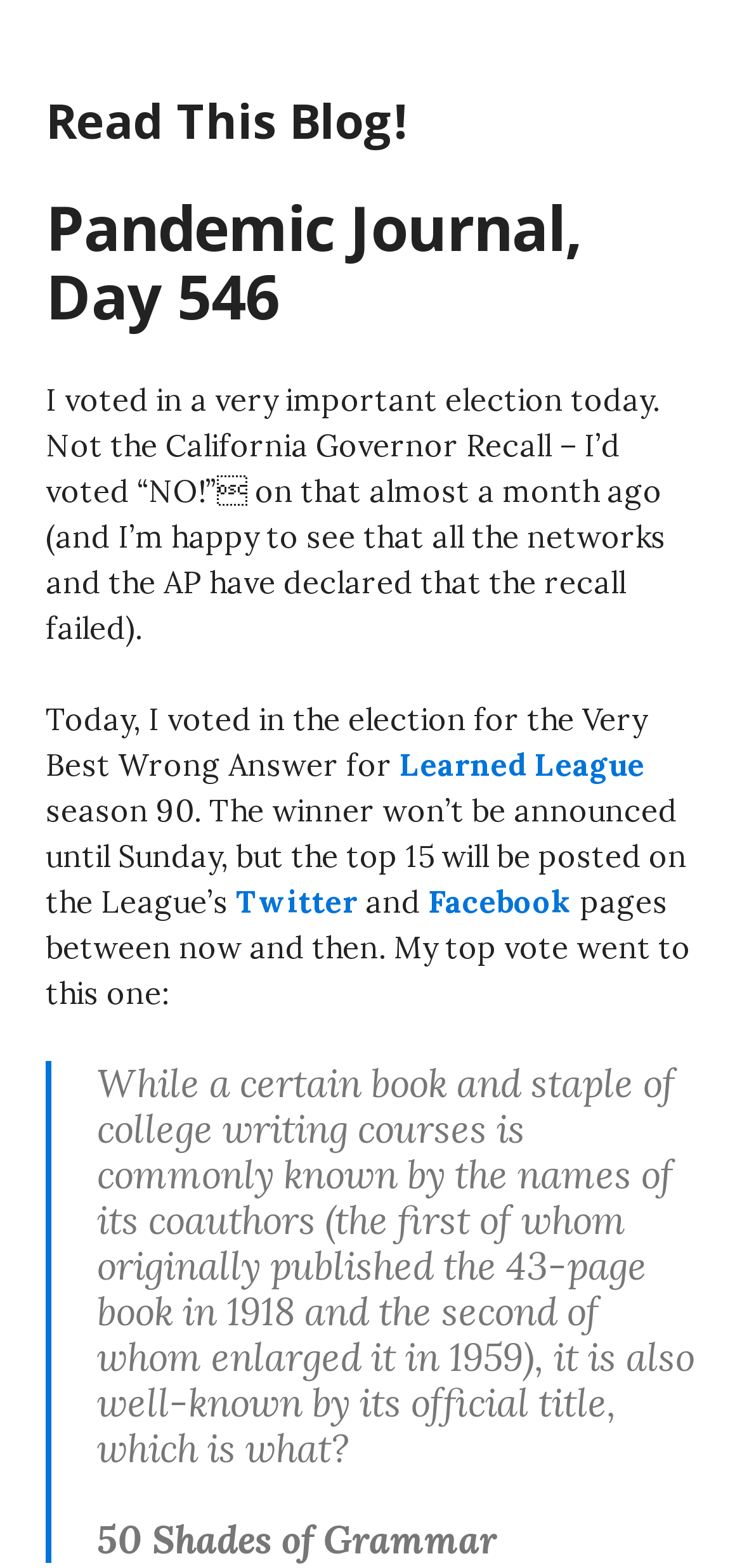Please look at the image and answer the question with a detailed explanation: What is the author's latest election vote?

The author mentioned in the text that they voted 'NO' in the California Governor Recall election almost a month ago.